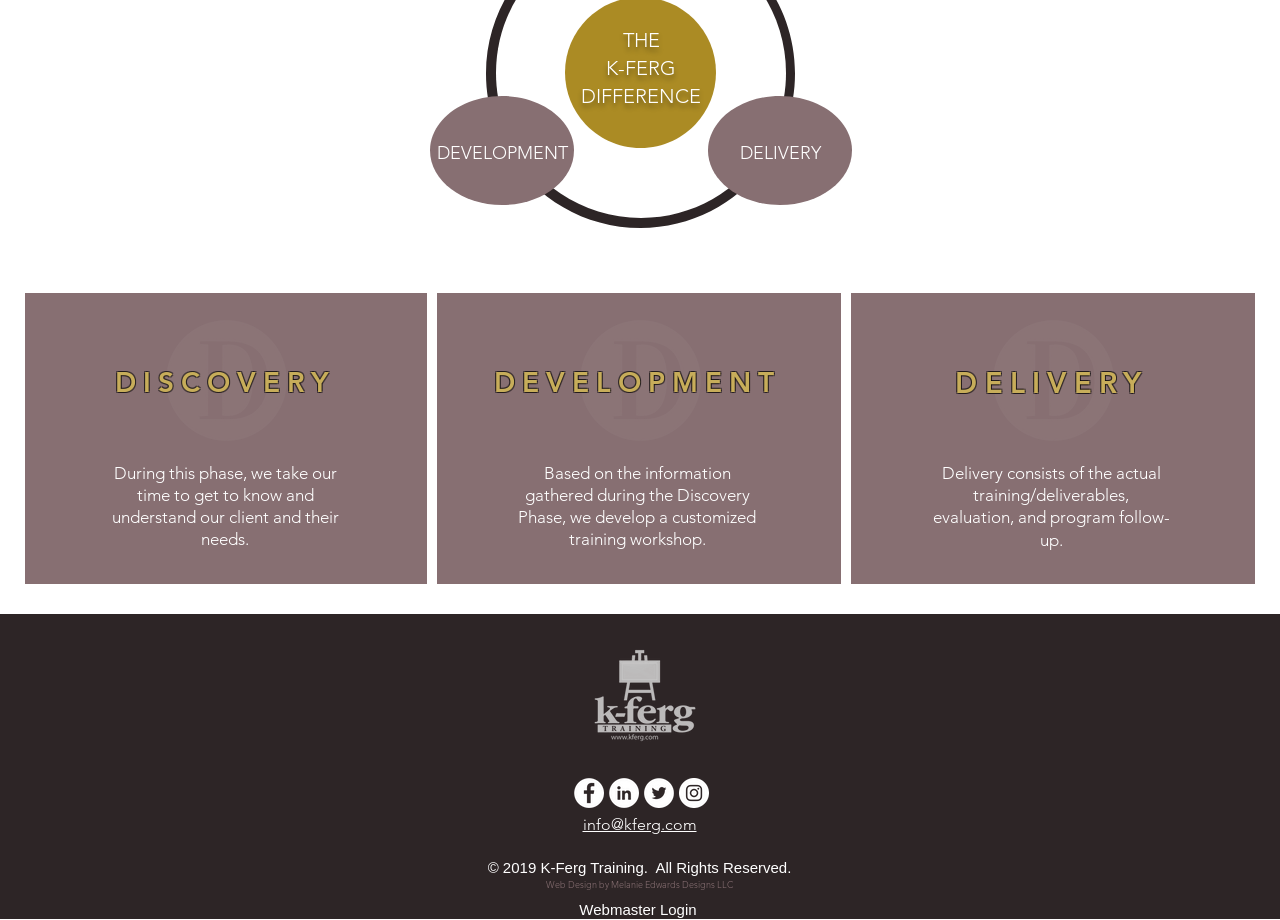Find the bounding box of the UI element described as: "info@kferg.com". The bounding box coordinates should be given as four float values between 0 and 1, i.e., [left, top, right, bottom].

[0.455, 0.885, 0.544, 0.906]